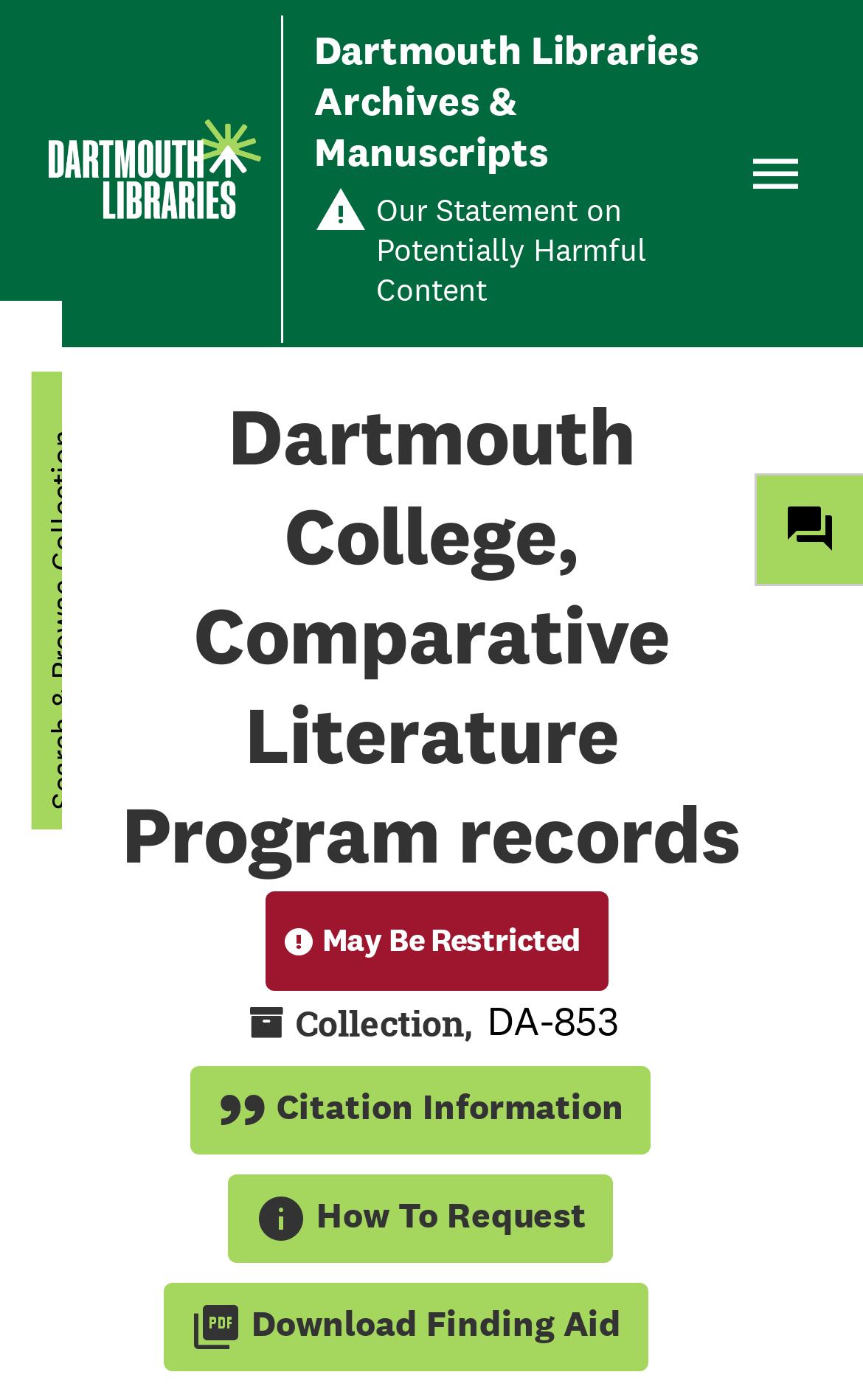Please locate the clickable area by providing the bounding box coordinates to follow this instruction: "Go to Dartmouth Libraries".

[0.044, 0.085, 0.303, 0.171]